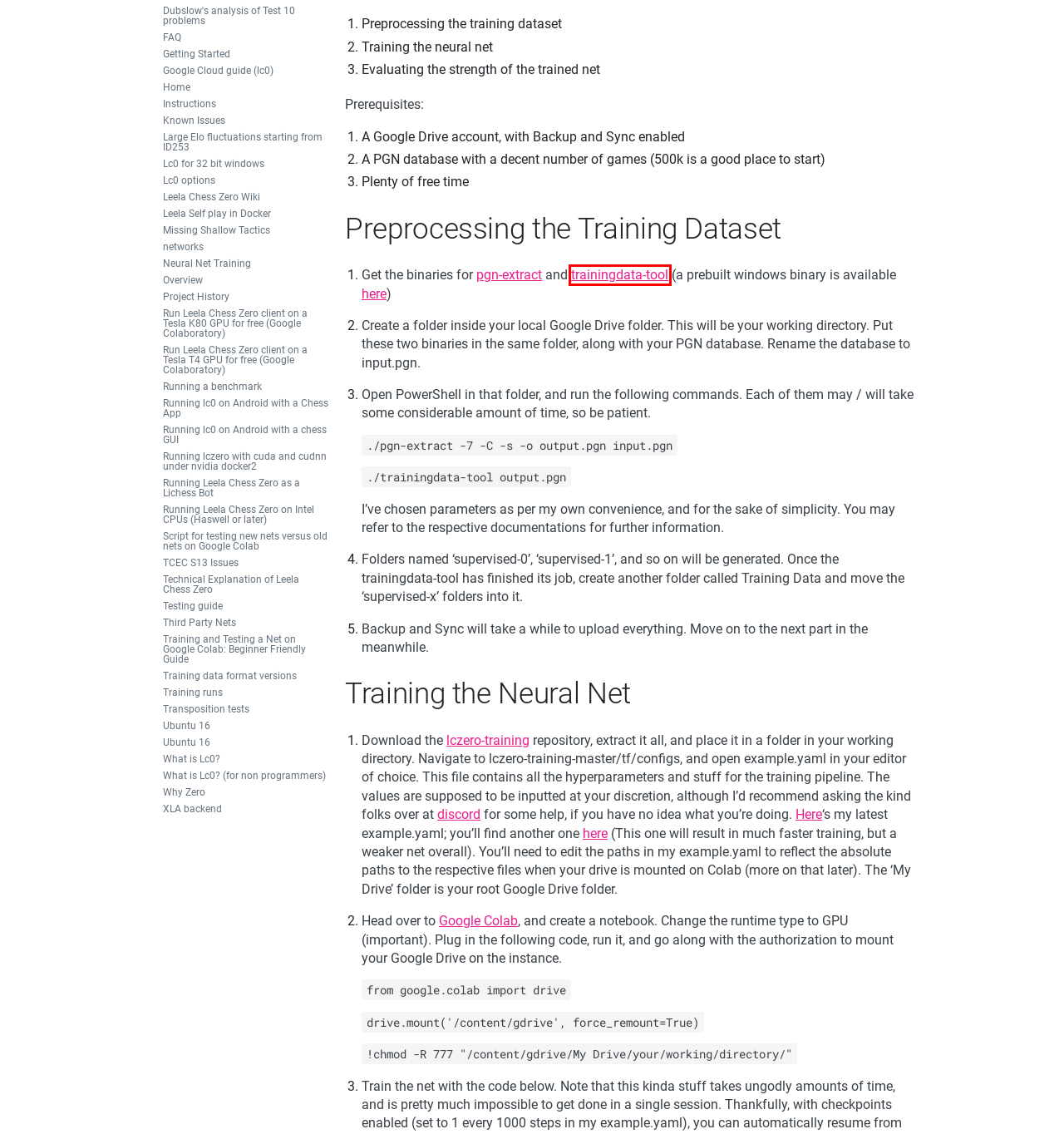Examine the screenshot of the webpage, which has a red bounding box around a UI element. Select the webpage description that best fits the new webpage after the element inside the red bounding box is clicked. Here are the choices:
A. lczero-colab-files/example.yaml at master · Debneil/lczero-colab-files · GitHub
B. AppVeyor
C. pgn-extract: Portable Game Notation (PGN) Manipulator for Chess Games
D. GitHub - LeelaChessZero/lczero-training: For code etc relating to the network training process.
E. GitHub - DanielUranga/trainingdata-tool: A tool for lc0 training data operations
F. A Standard Dataset - Leela Chess Zero
G. LCZero · GitHub
H. Testing guide - Leela Chess Zero

E